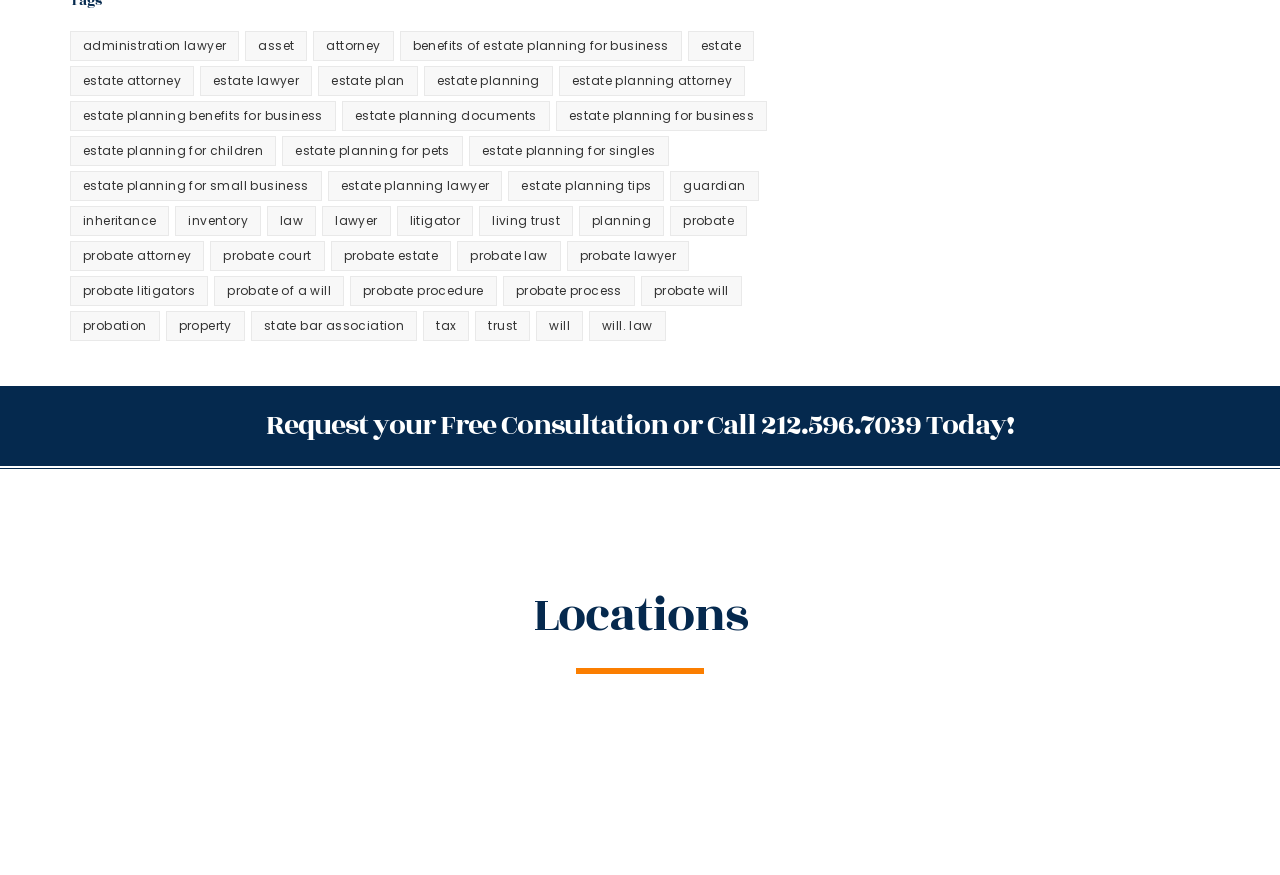Please reply to the following question using a single word or phrase: 
What is the purpose of estate planning?

Planning for the future